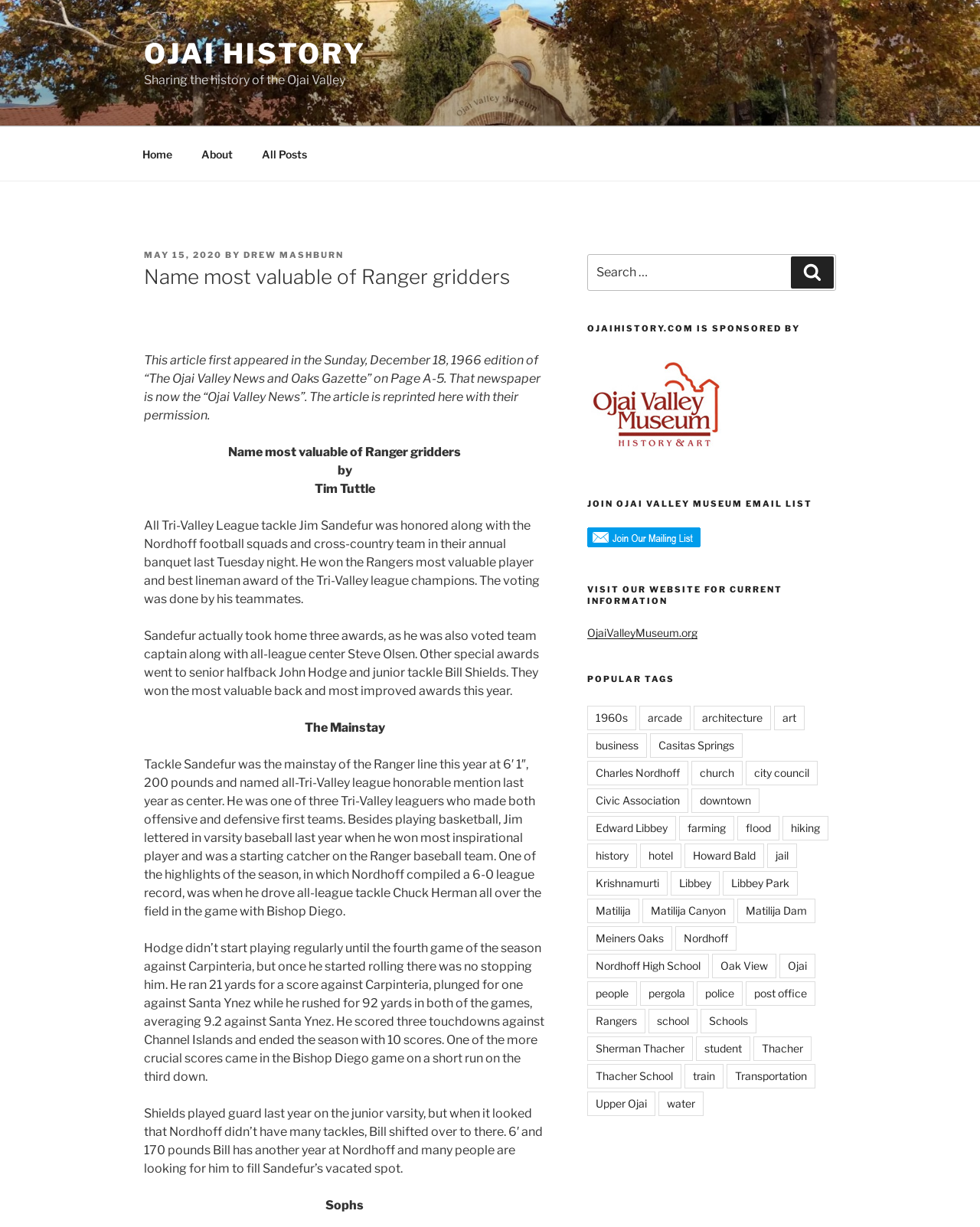Please answer the following question using a single word or phrase: 
What is the name of the museum whose email list can be joined?

Ojai Valley Museum